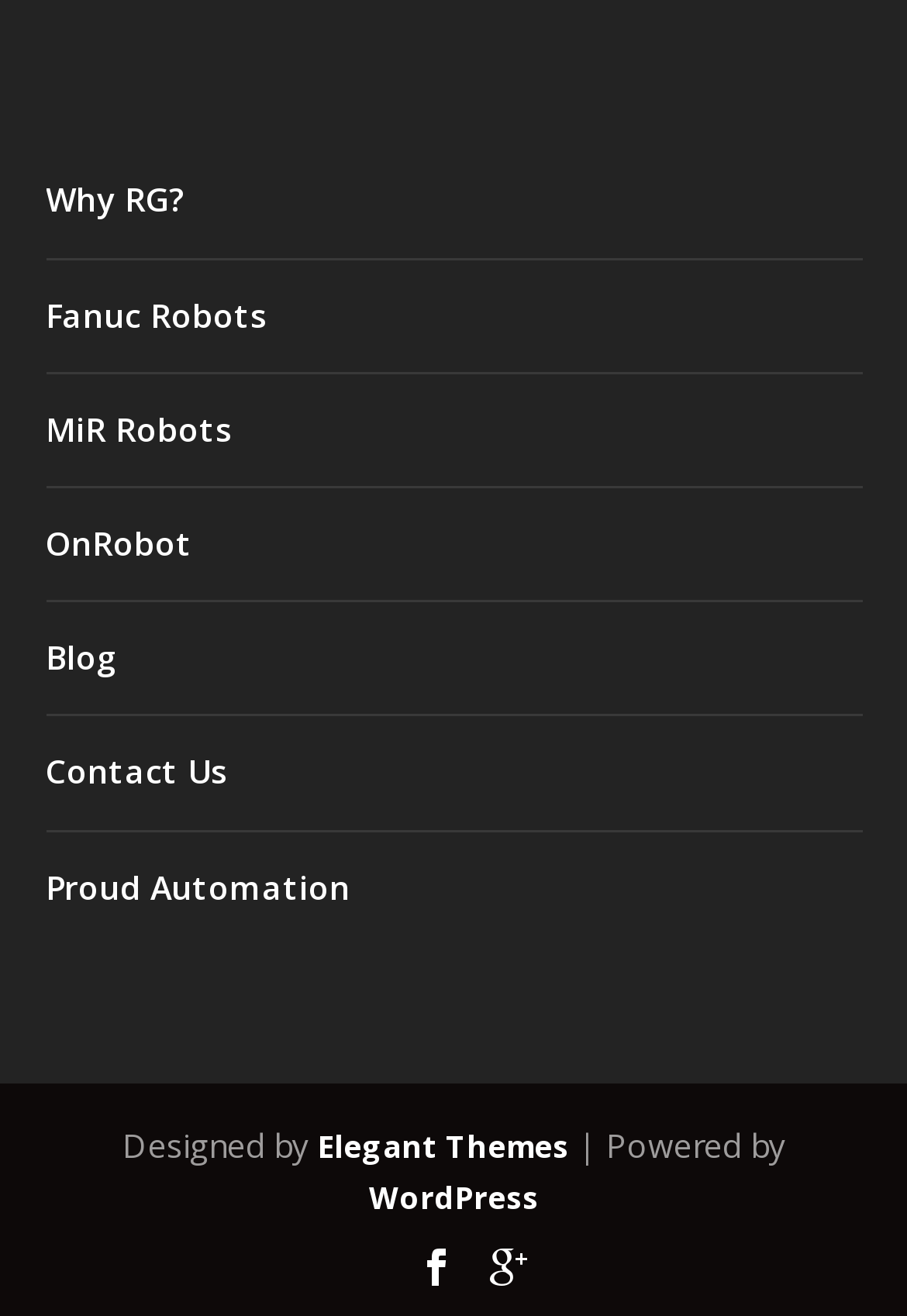Identify the bounding box coordinates of the clickable region required to complete the instruction: "Visit 'Fanuc Robots'". The coordinates should be given as four float numbers within the range of 0 and 1, i.e., [left, top, right, bottom].

[0.05, 0.222, 0.294, 0.255]